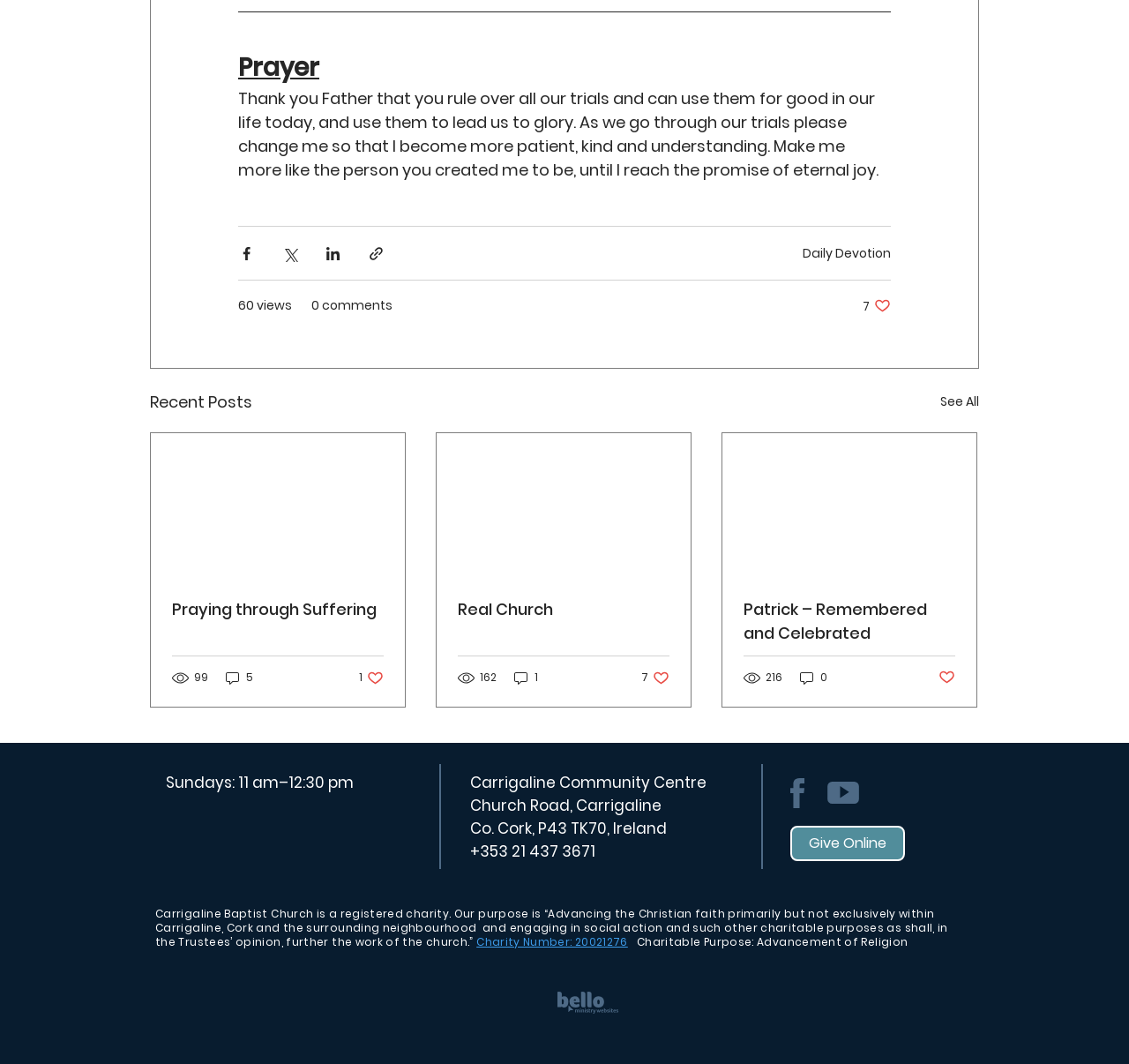Identify the bounding box coordinates of the clickable section necessary to follow the following instruction: "Give online". The coordinates should be presented as four float numbers from 0 to 1, i.e., [left, top, right, bottom].

[0.7, 0.776, 0.802, 0.81]